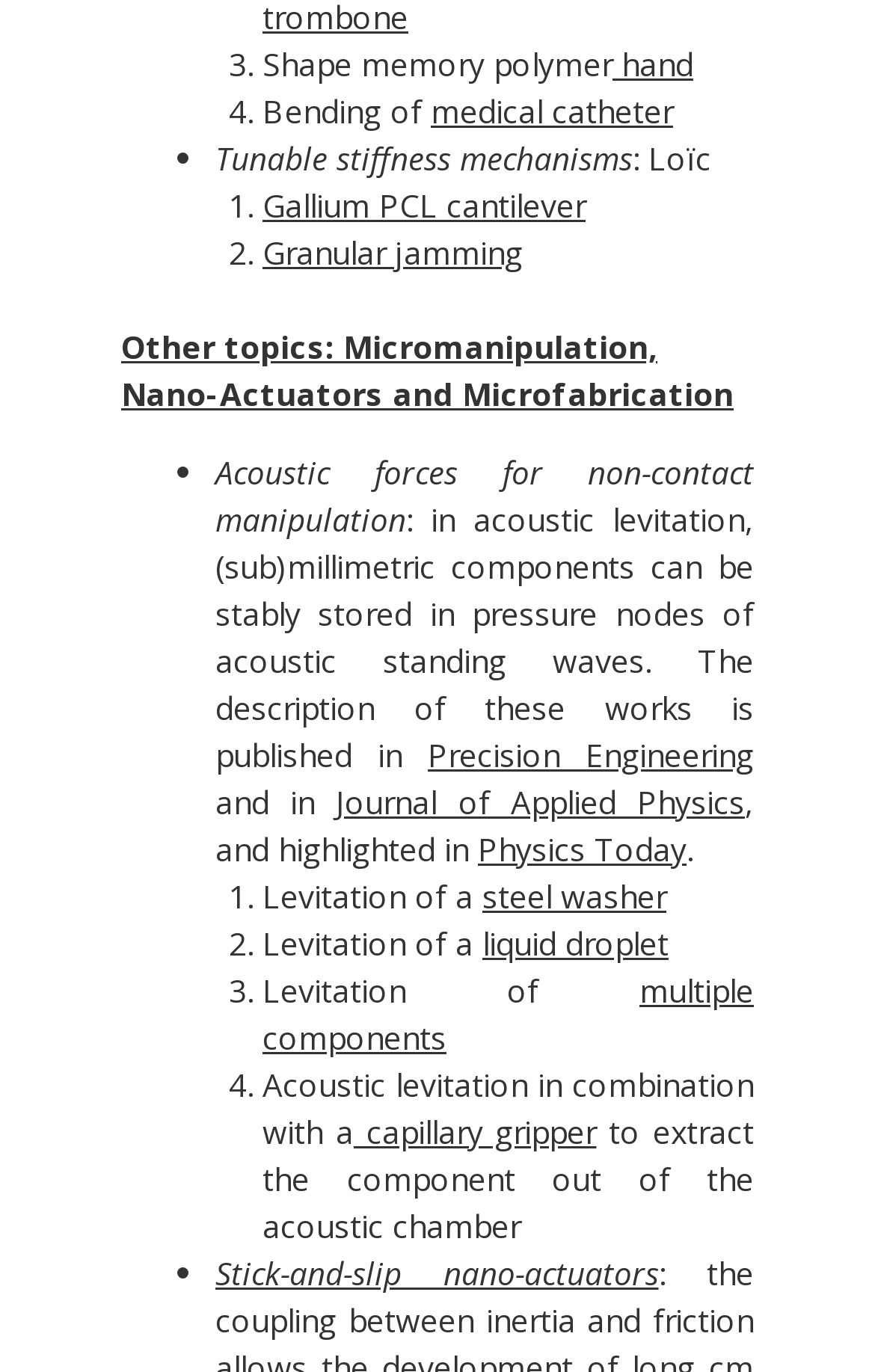What is the name of the journal where the work on acoustic levitation is published?
Please respond to the question with a detailed and thorough explanation.

The text mentions 'The description of these works is published in ... Journal of Applied Physics' which indicates that the work on acoustic levitation is published in the journal 'Journal of Applied Physics'. Therefore, the name of the journal where the work on acoustic levitation is published is 'Journal of Applied Physics'.